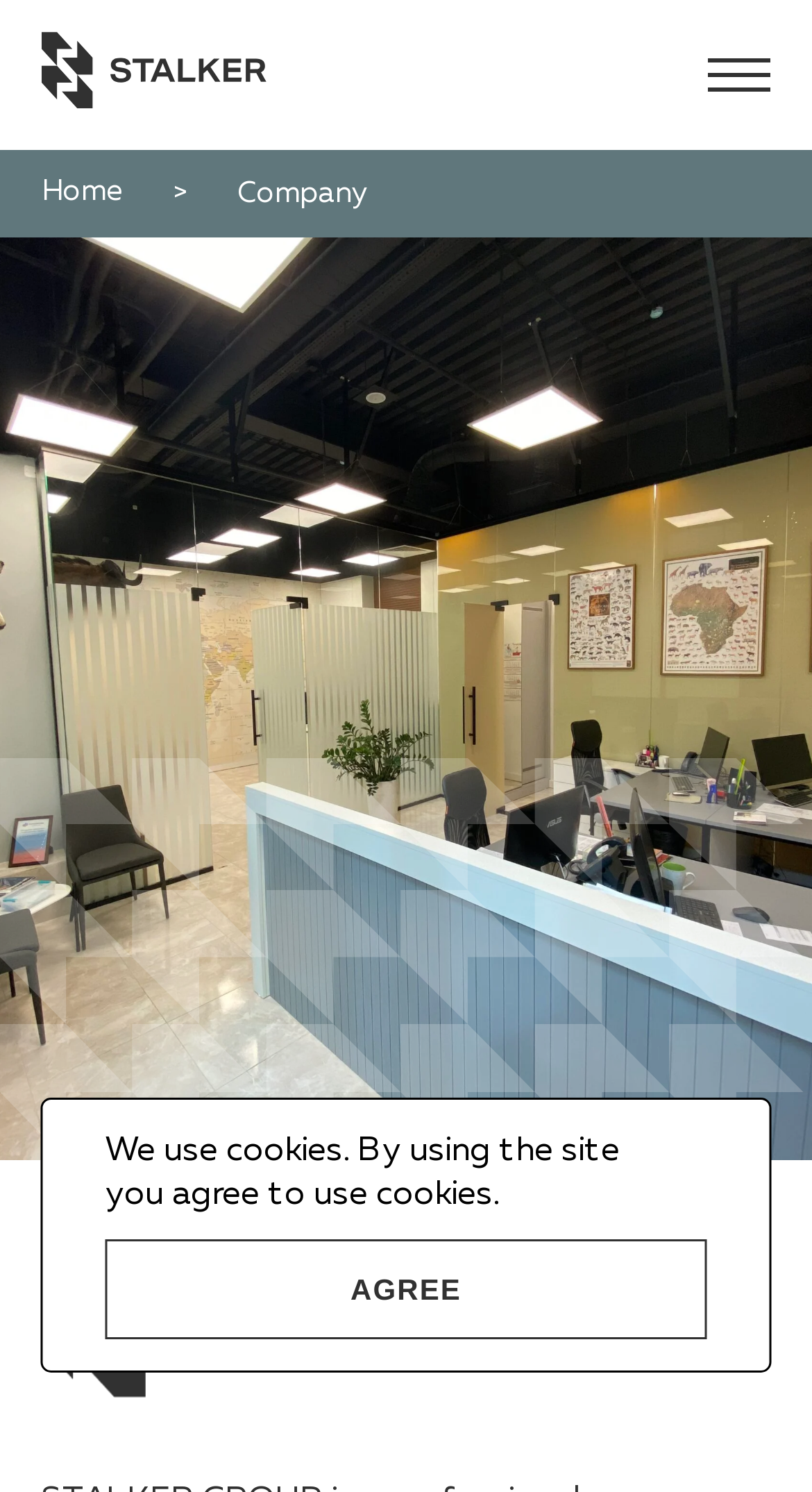Extract the bounding box of the UI element described as: "Agree".

[0.129, 0.831, 0.871, 0.898]